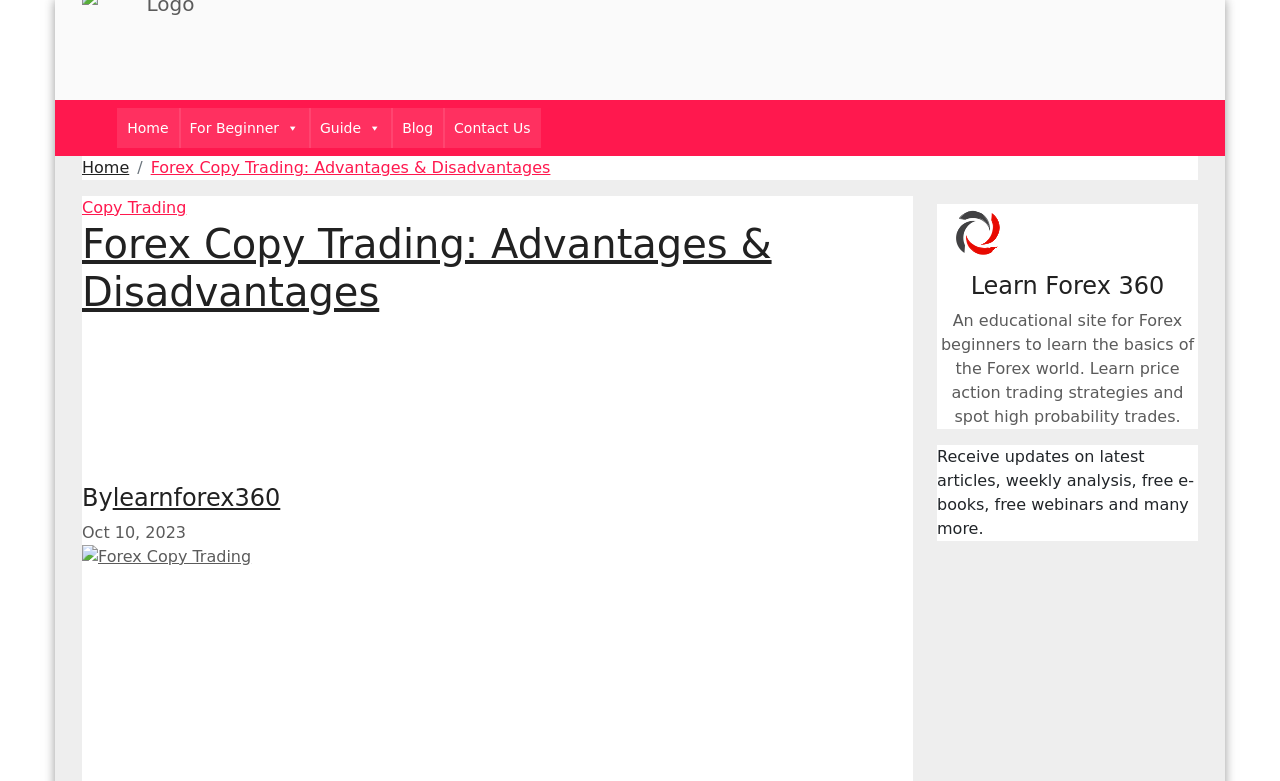Pinpoint the bounding box coordinates of the clickable area needed to execute the instruction: "Go to Home page". The coordinates should be specified as four float numbers between 0 and 1, i.e., [left, top, right, bottom].

None